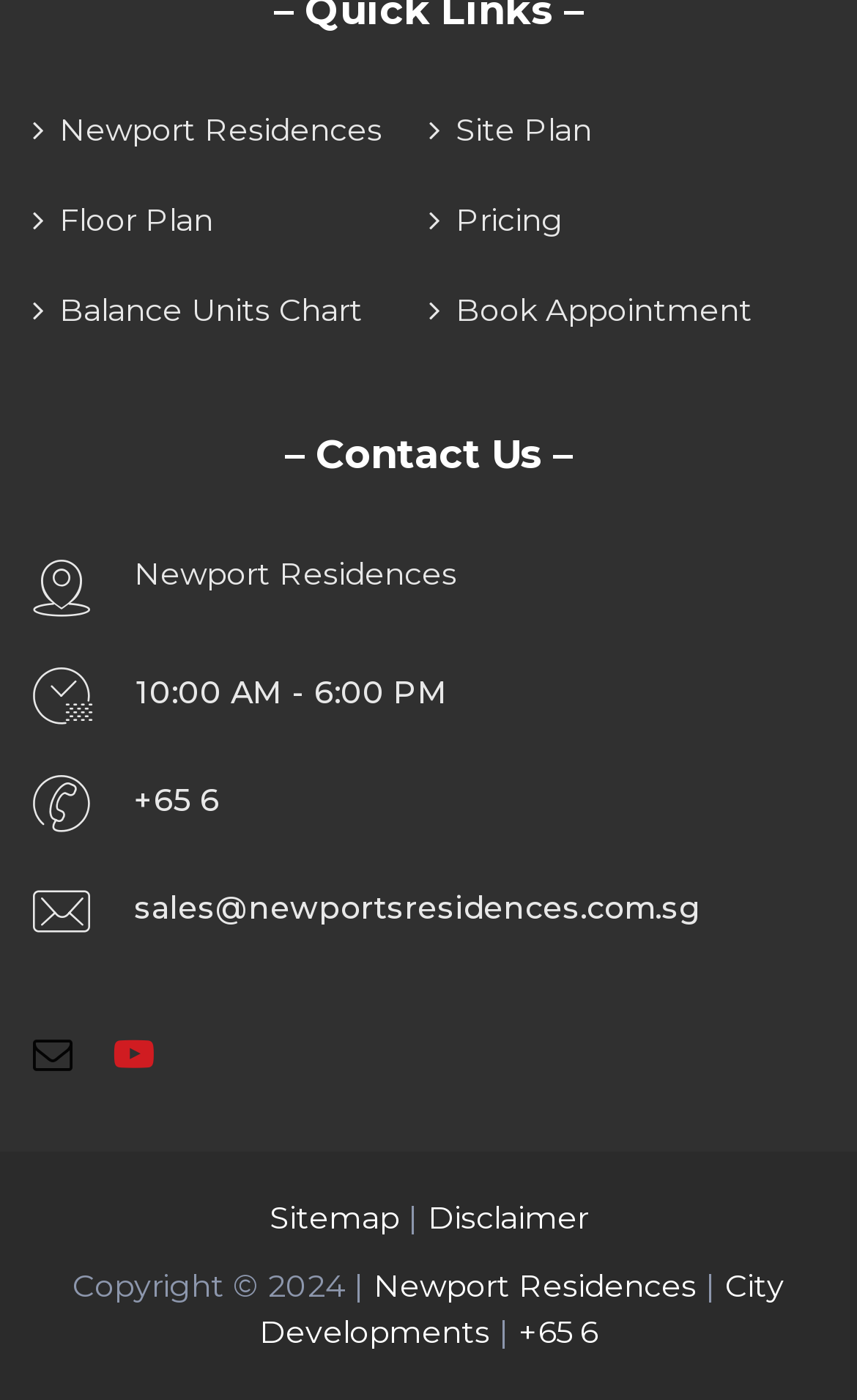Please specify the bounding box coordinates of the clickable section necessary to execute the following command: "View the sitemap".

[0.314, 0.855, 0.465, 0.883]